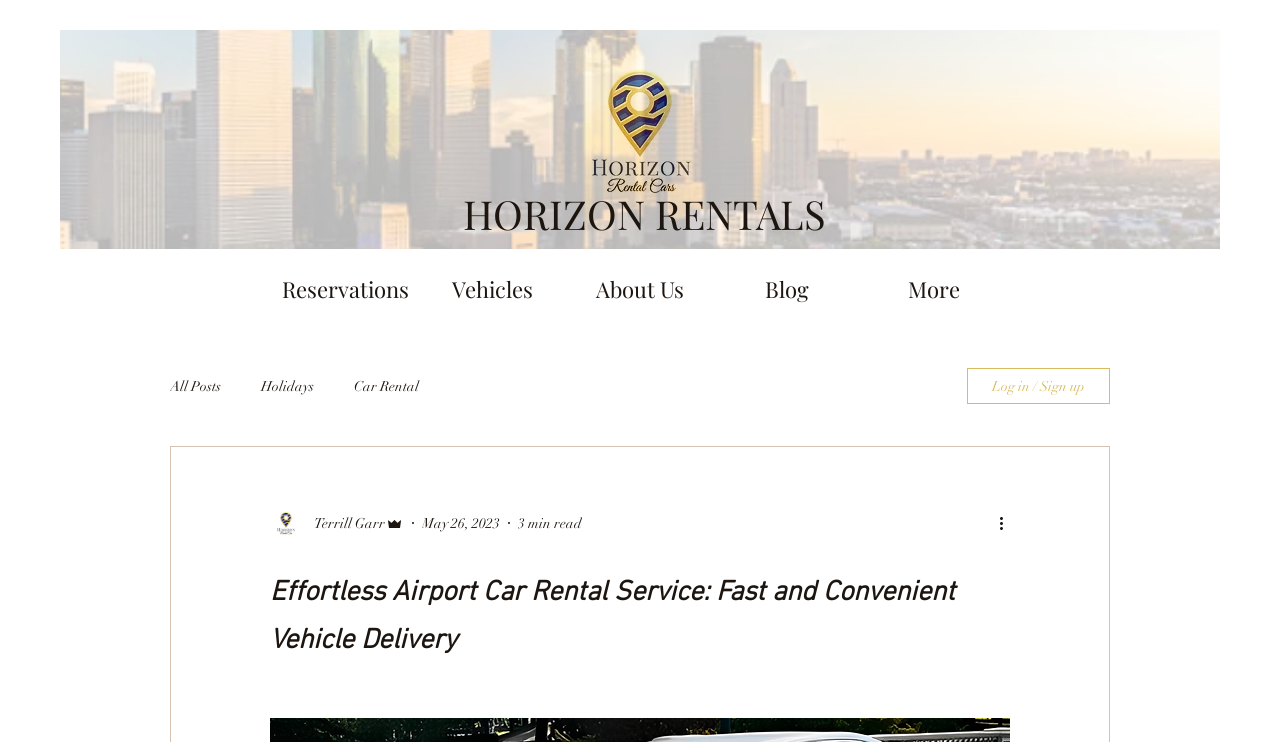Locate the bounding box coordinates of the clickable area needed to fulfill the instruction: "View Reservations".

[0.213, 0.369, 0.328, 0.41]